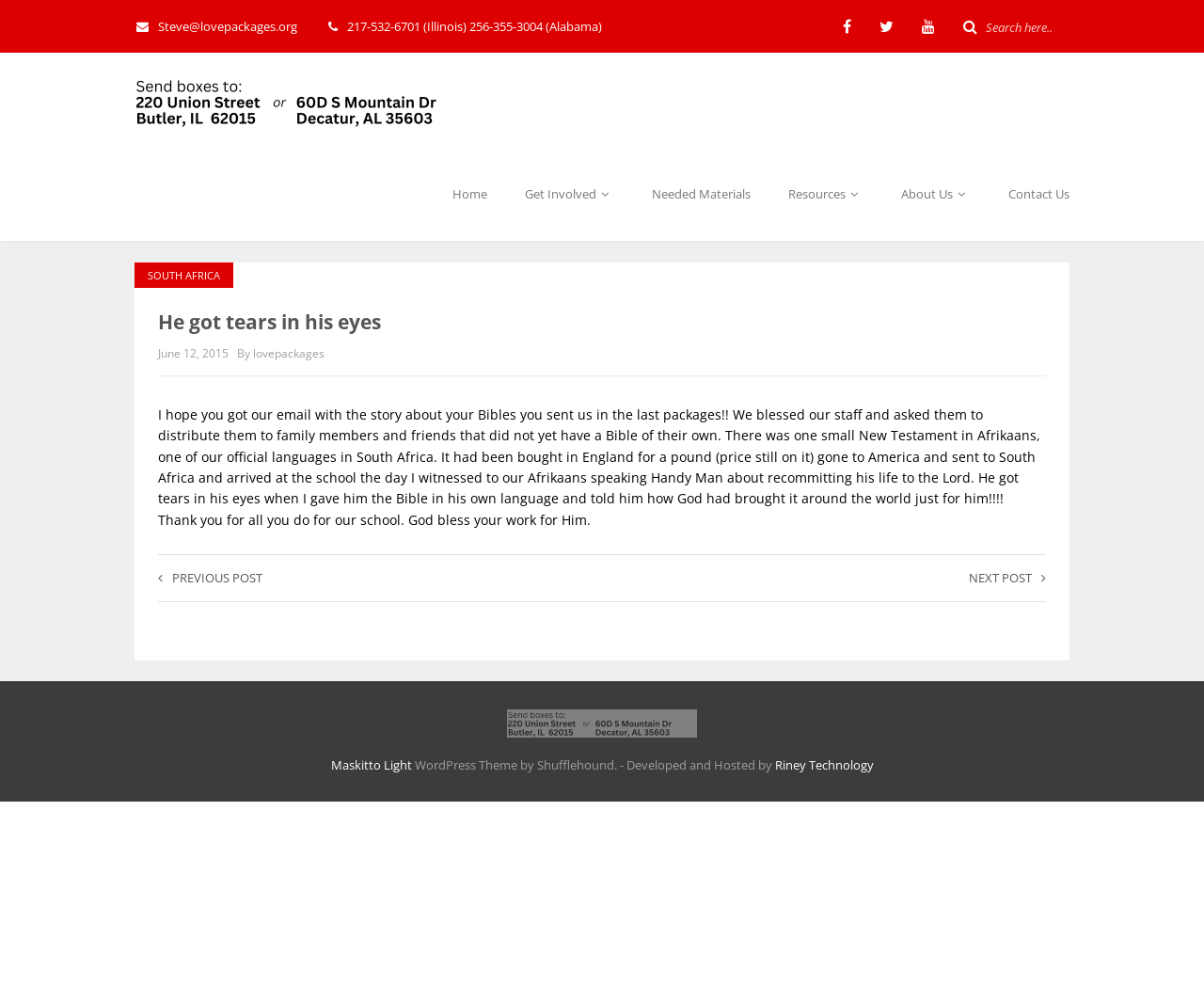What is the direction of the arrow icon after the 'NEXT POST' link?
Examine the screenshot and reply with a single word or phrase.

Right